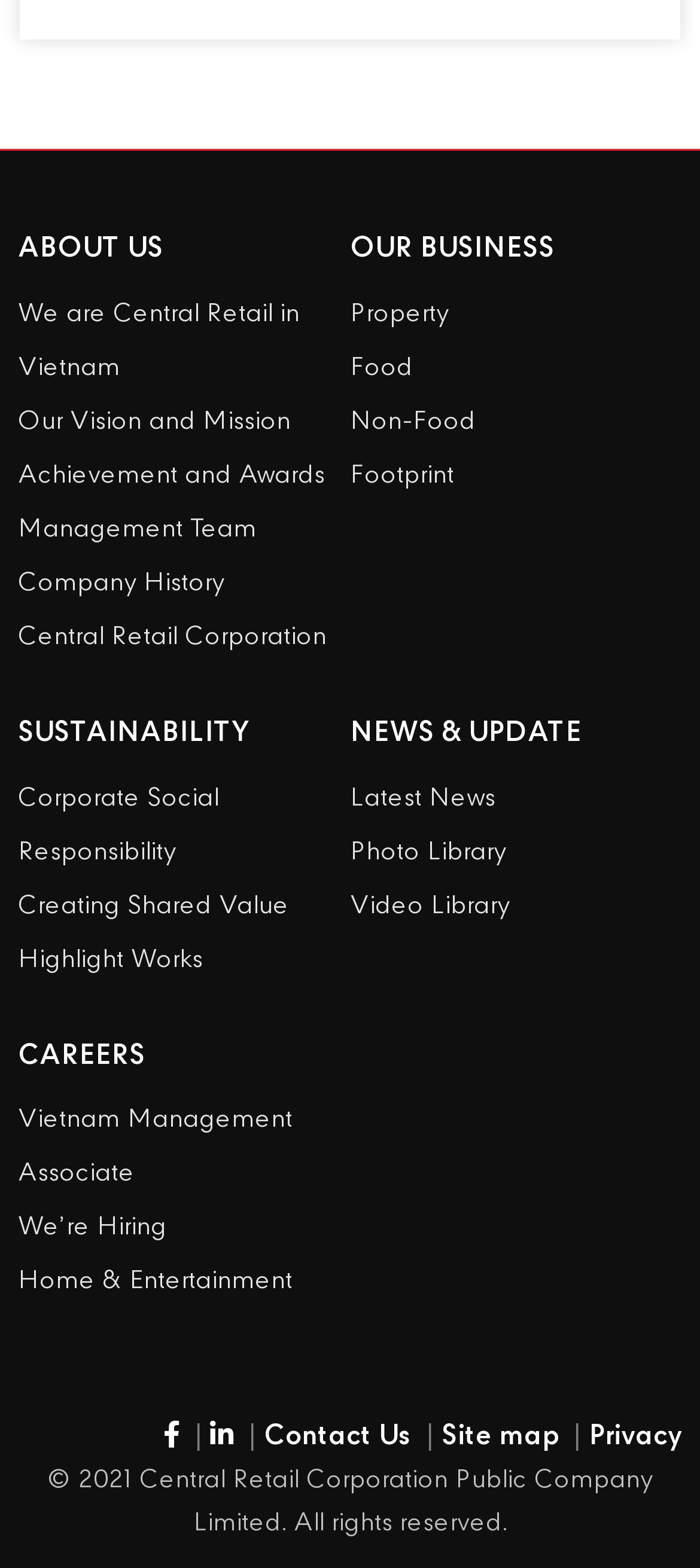Specify the bounding box coordinates of the area to click in order to follow the given instruction: "Click on ABOUT US."

[0.026, 0.144, 0.233, 0.173]